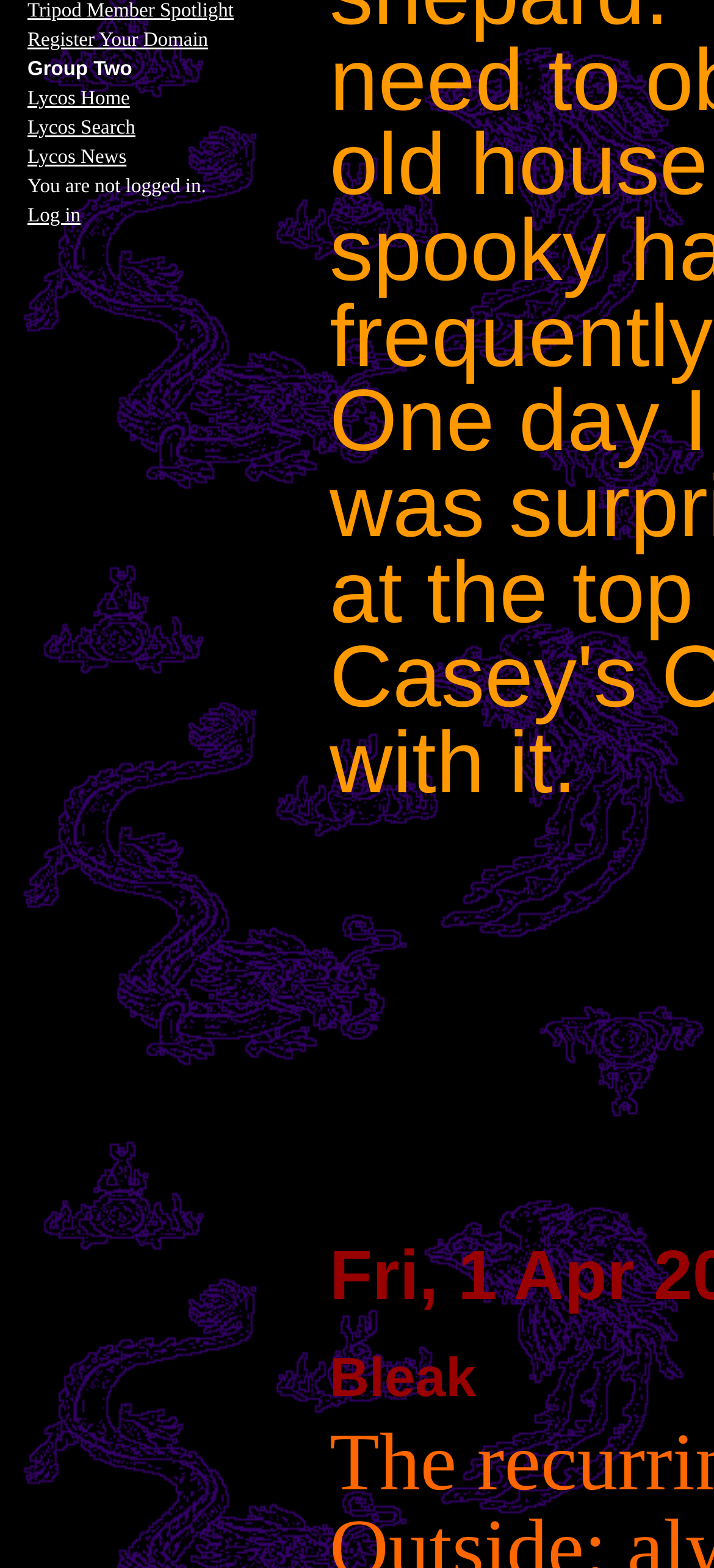Locate the bounding box of the UI element based on this description: "Lycos Search". Provide four float numbers between 0 and 1 as [left, top, right, bottom].

[0.038, 0.075, 0.19, 0.089]